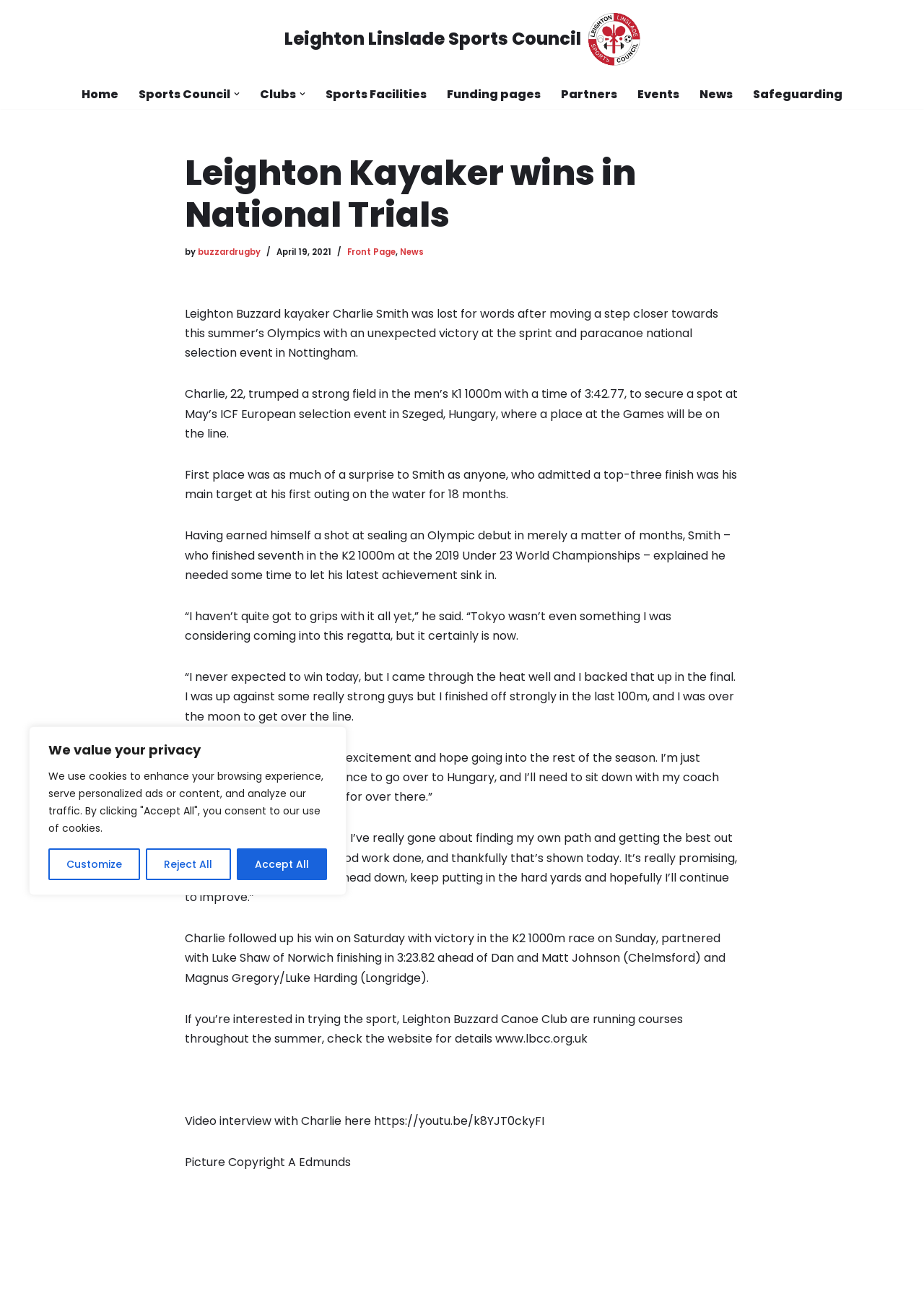Identify the bounding box coordinates of the element that should be clicked to fulfill this task: "Read the news article about Leighton Kayaker". The coordinates should be provided as four float numbers between 0 and 1, i.e., [left, top, right, bottom].

[0.2, 0.116, 0.8, 0.18]